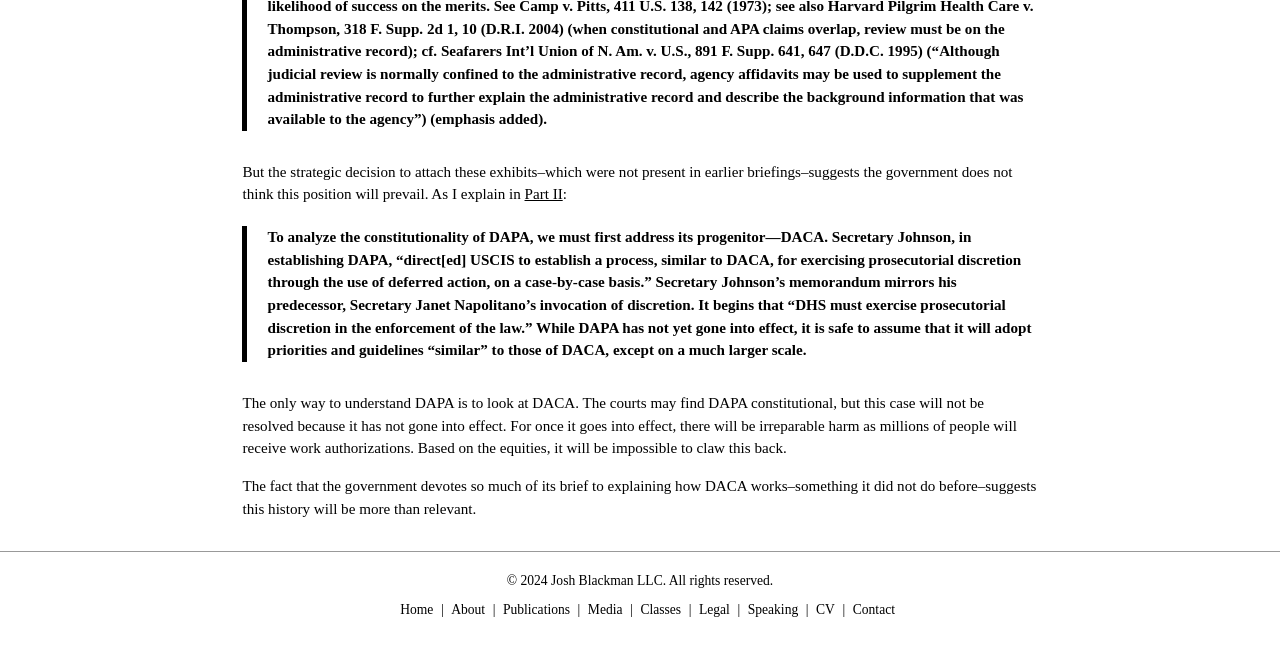Give a one-word or one-phrase response to the question:
What can be found on the webpage?

Articles and publications